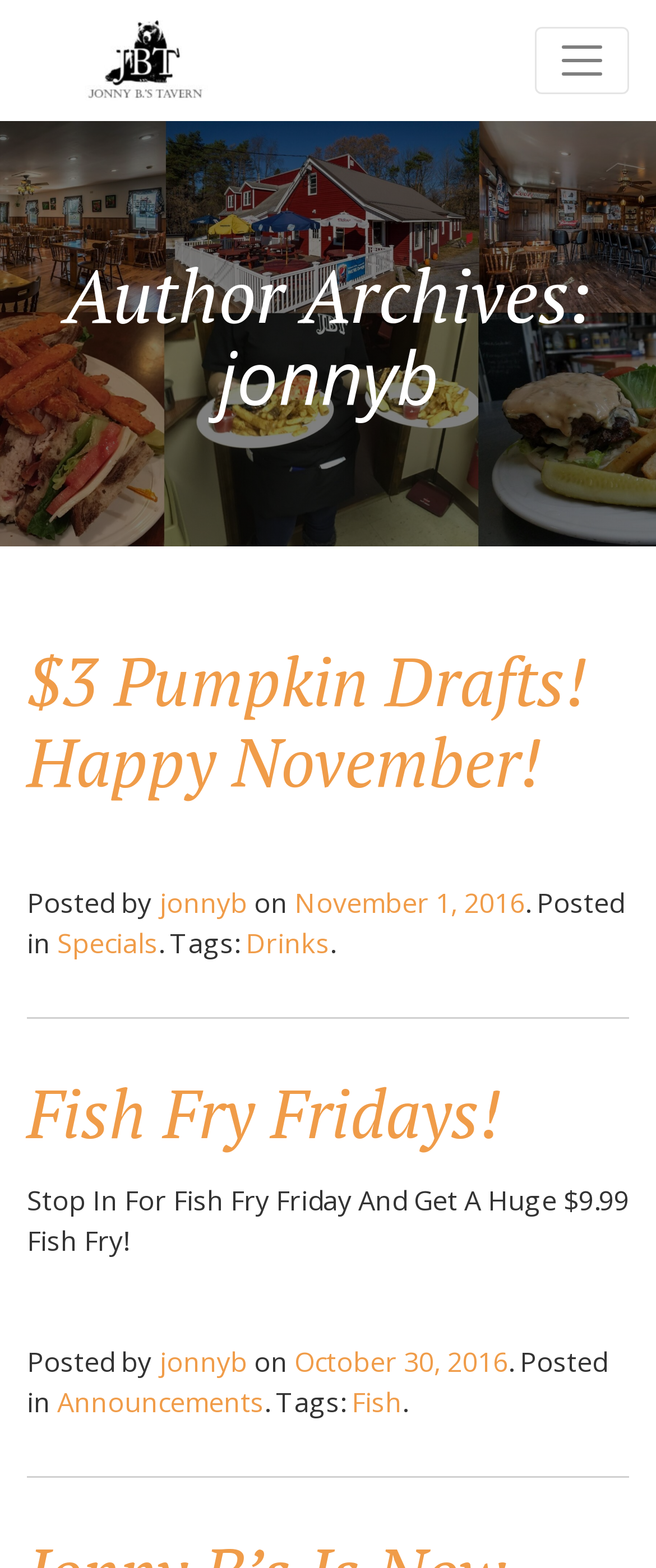Please find the bounding box for the UI element described by: "Drinks".

[0.374, 0.59, 0.503, 0.613]